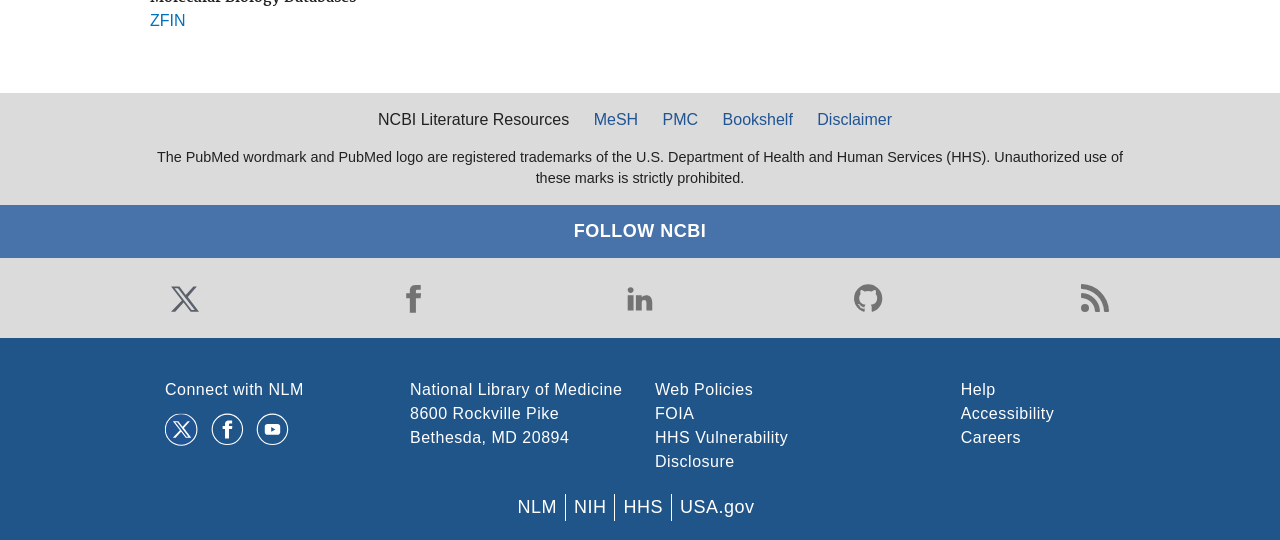Locate the UI element that matches the description Connect with NLM in the webpage screenshot. Return the bounding box coordinates in the format (top-left x, top-left y, bottom-right x, bottom-right y), with values ranging from 0 to 1.

[0.129, 0.705, 0.237, 0.737]